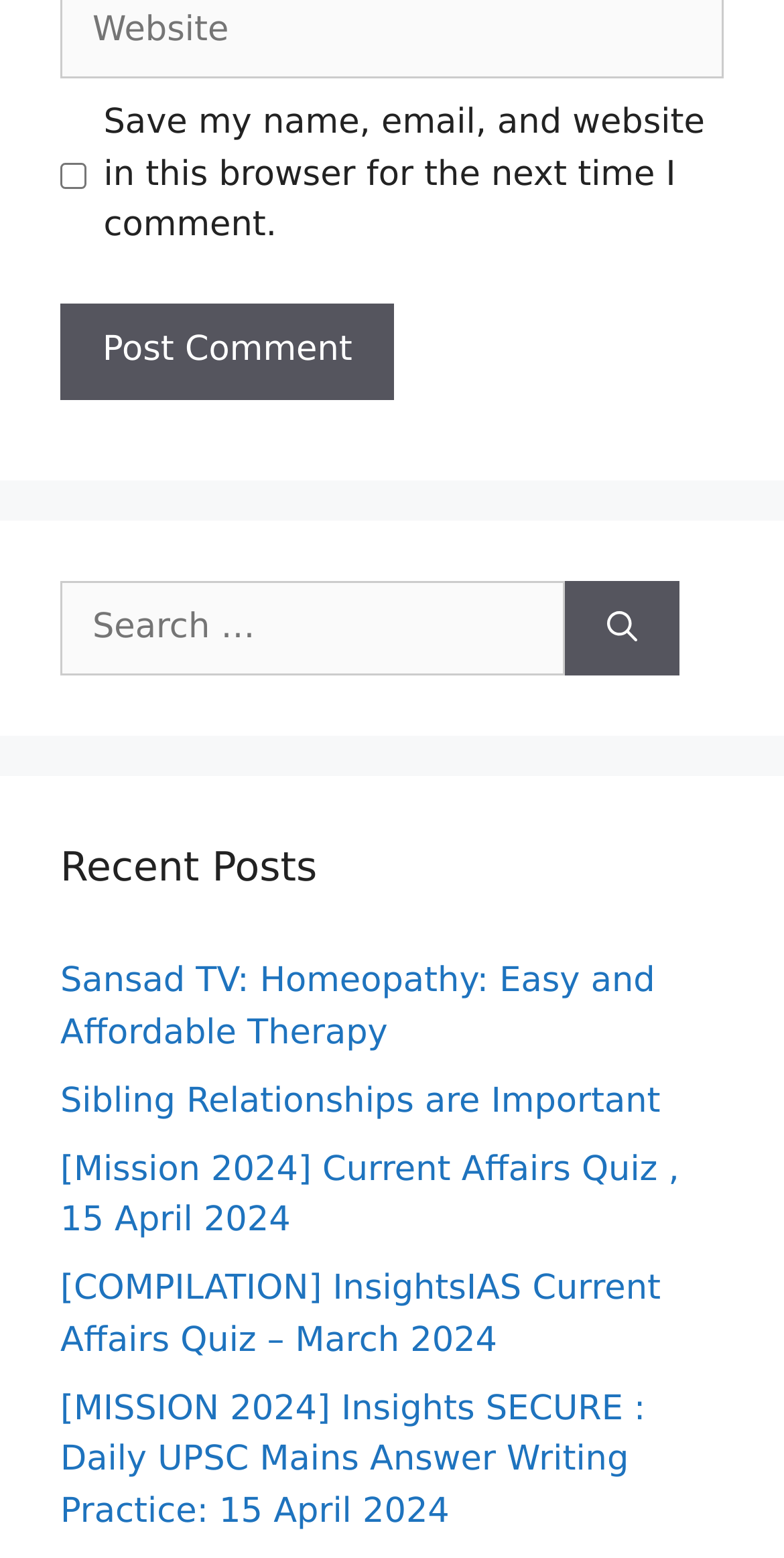Find the bounding box coordinates of the area that needs to be clicked in order to achieve the following instruction: "Check the save my name checkbox". The coordinates should be specified as four float numbers between 0 and 1, i.e., [left, top, right, bottom].

[0.077, 0.104, 0.11, 0.121]